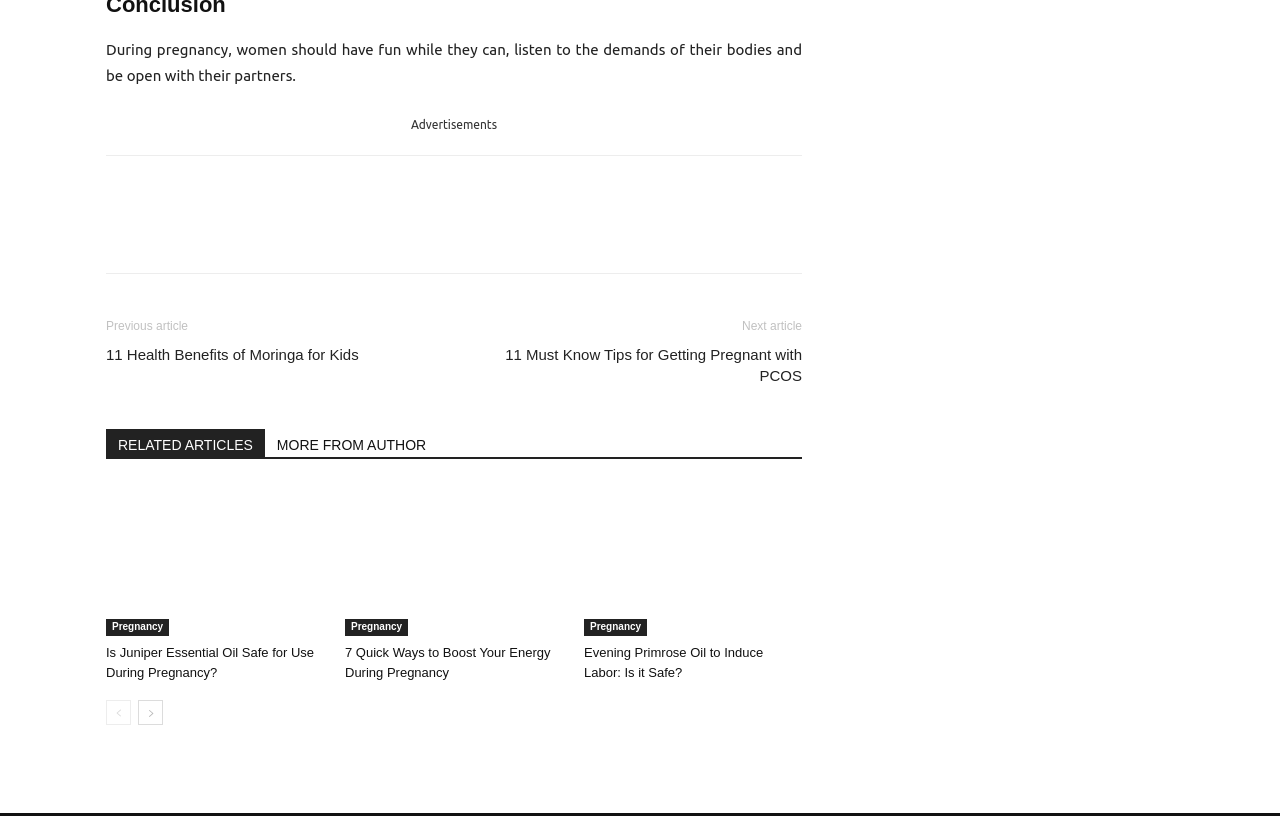Could you highlight the region that needs to be clicked to execute the instruction: "Learn about 7 Quick Ways to Boost Your Energy During Pregnancy"?

[0.27, 0.79, 0.43, 0.833]